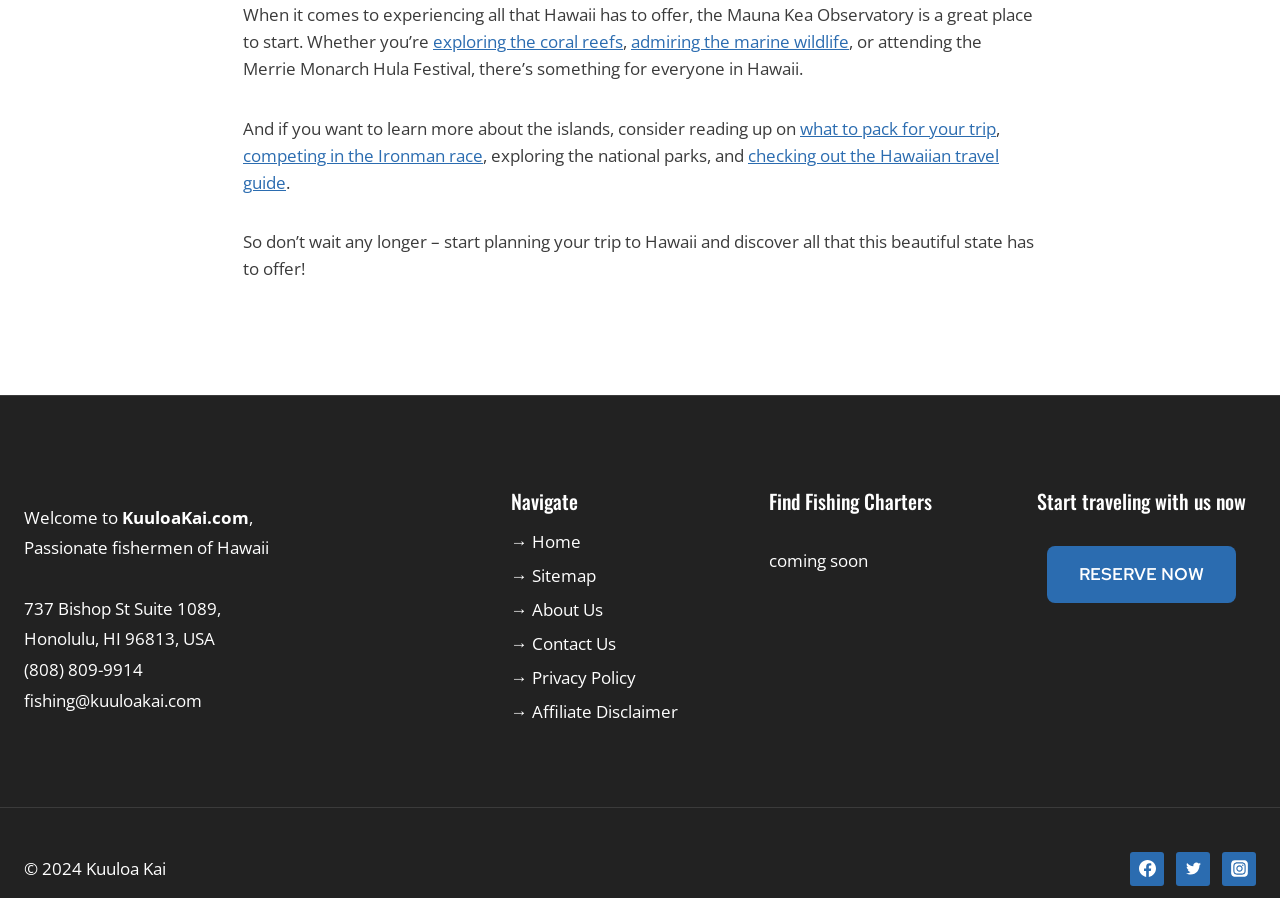What is the purpose of the Mauna Kea Observatory?
Answer the question with a detailed and thorough explanation.

I inferred the purpose of the Mauna Kea Observatory by reading the introductory text on the webpage, which mentions exploring Hawaii and experiencing all that it has to offer.